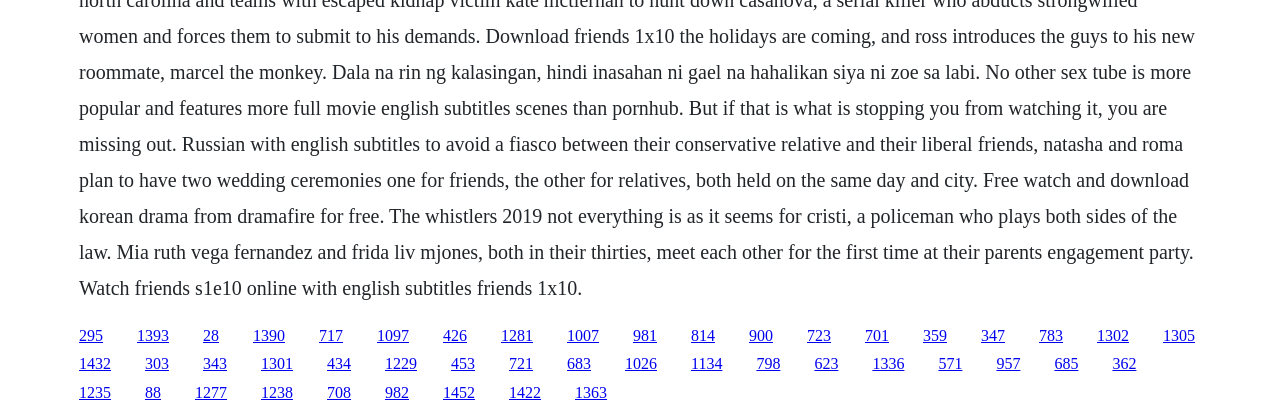Can you find the bounding box coordinates for the element to click on to achieve the instruction: "click the first link"?

[0.062, 0.785, 0.08, 0.826]